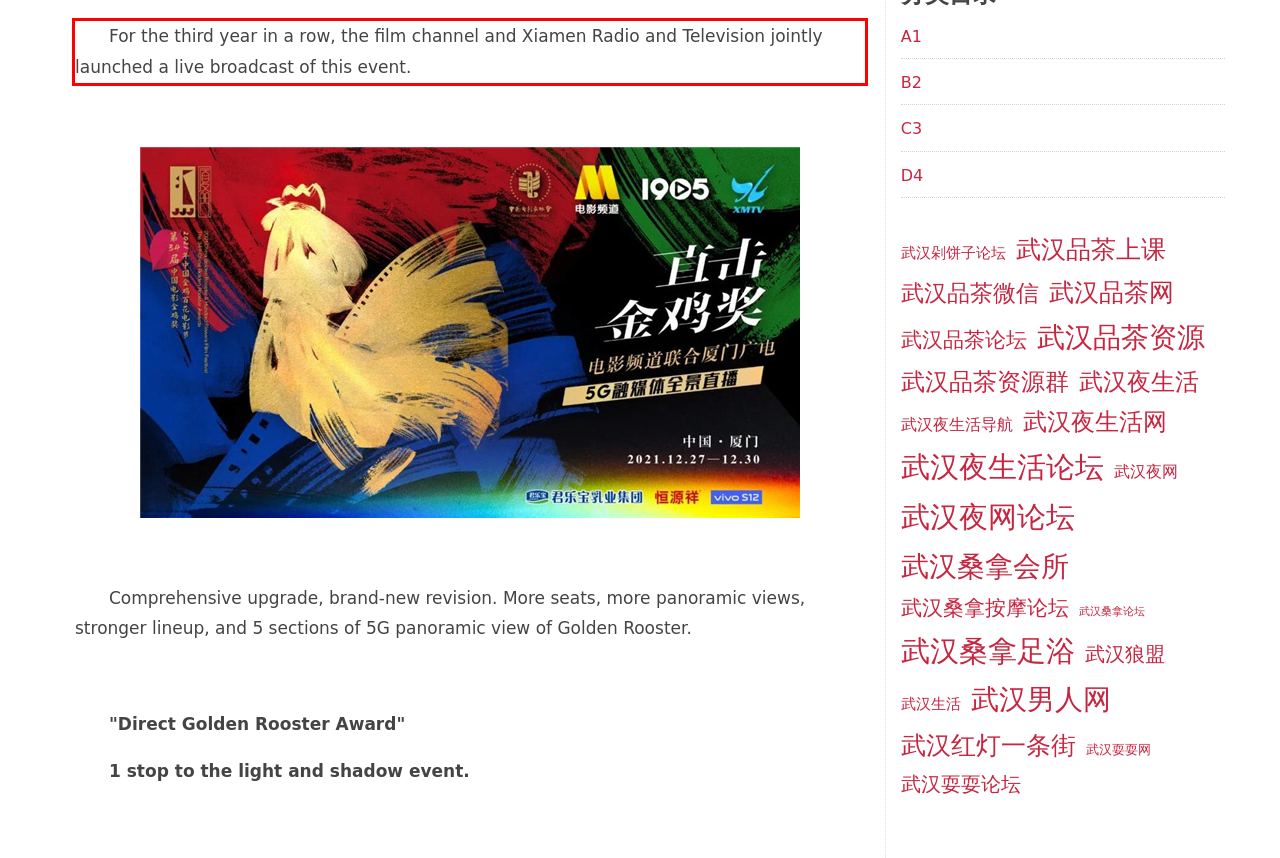Using the provided screenshot, read and generate the text content within the red-bordered area.

For the third year in a row, the film channel and Xiamen Radio and Television jointly launched a live broadcast of this event.